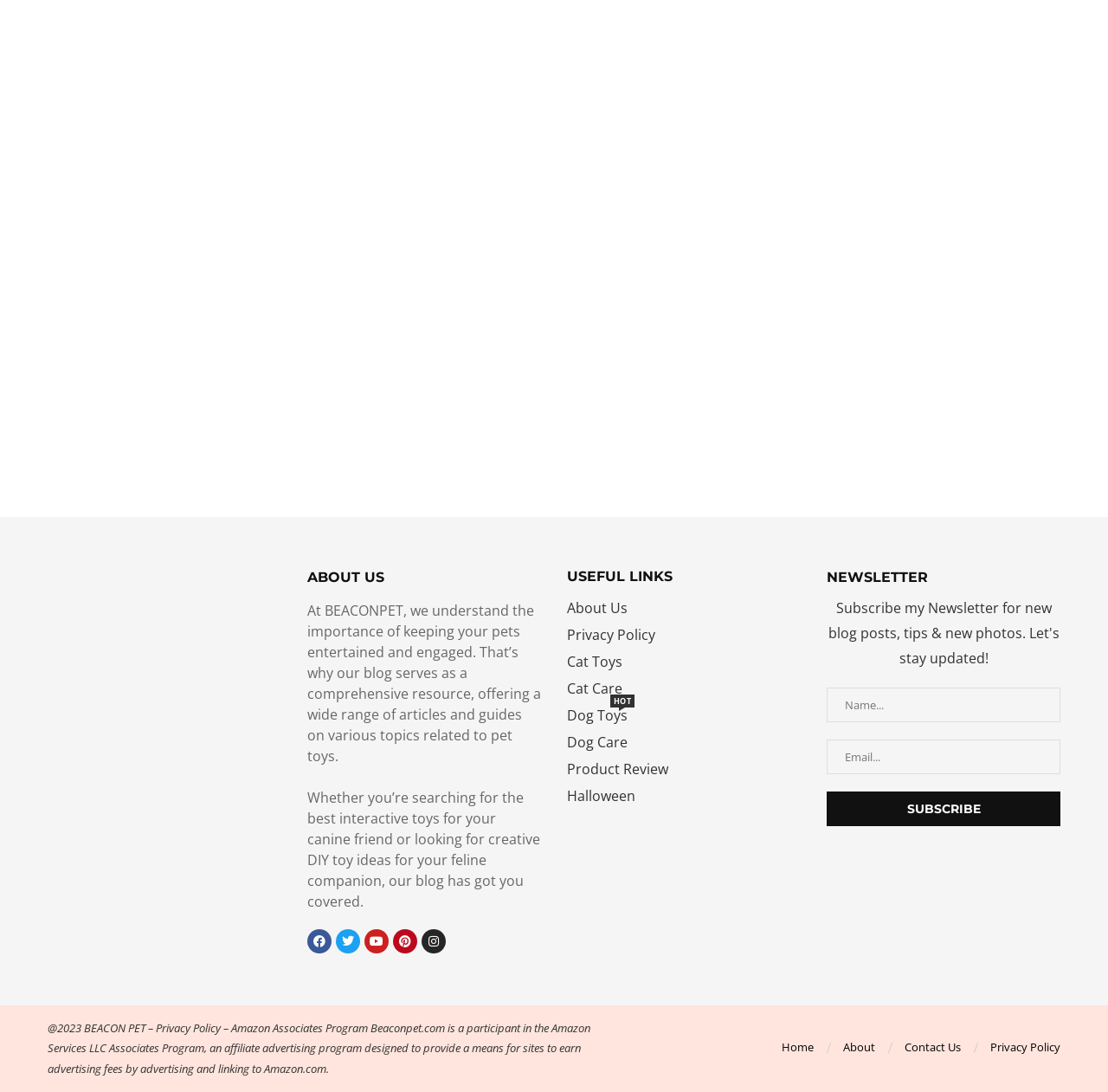Using the details in the image, give a detailed response to the question below:
What is the purpose of the blog on this website?

The purpose of the blog can be inferred from the text 'At BEACONPET, we understand the importance of keeping your pets entertained and engaged. That’s why our blog serves as a comprehensive resource, offering a wide range of articles and guides on various topics related to pet toys.' which suggests that the blog is a resource for pet owners to learn about pet toys and care.